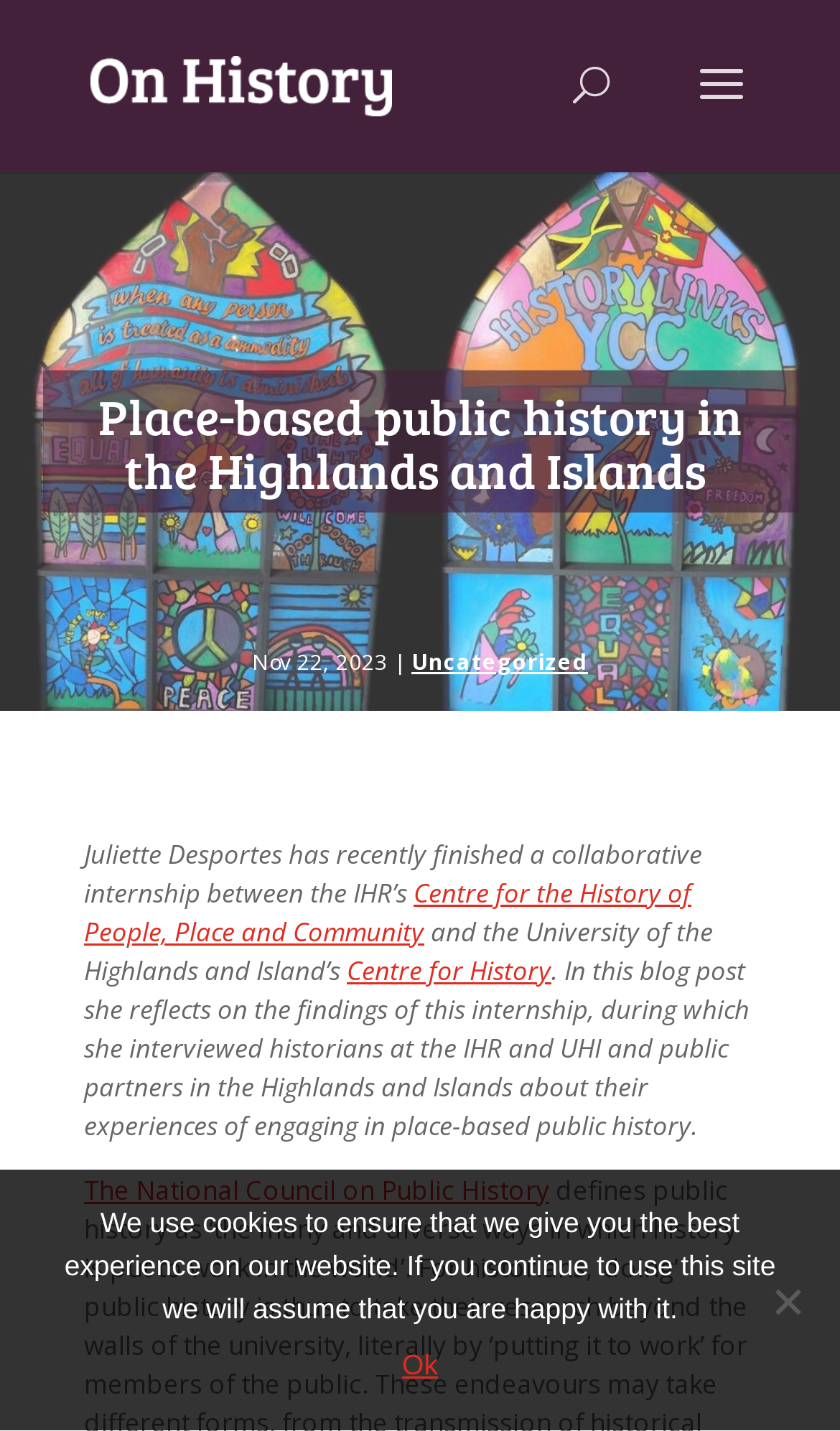Give a concise answer using only one word or phrase for this question:
What is the date of the blog post?

Nov 22, 2023